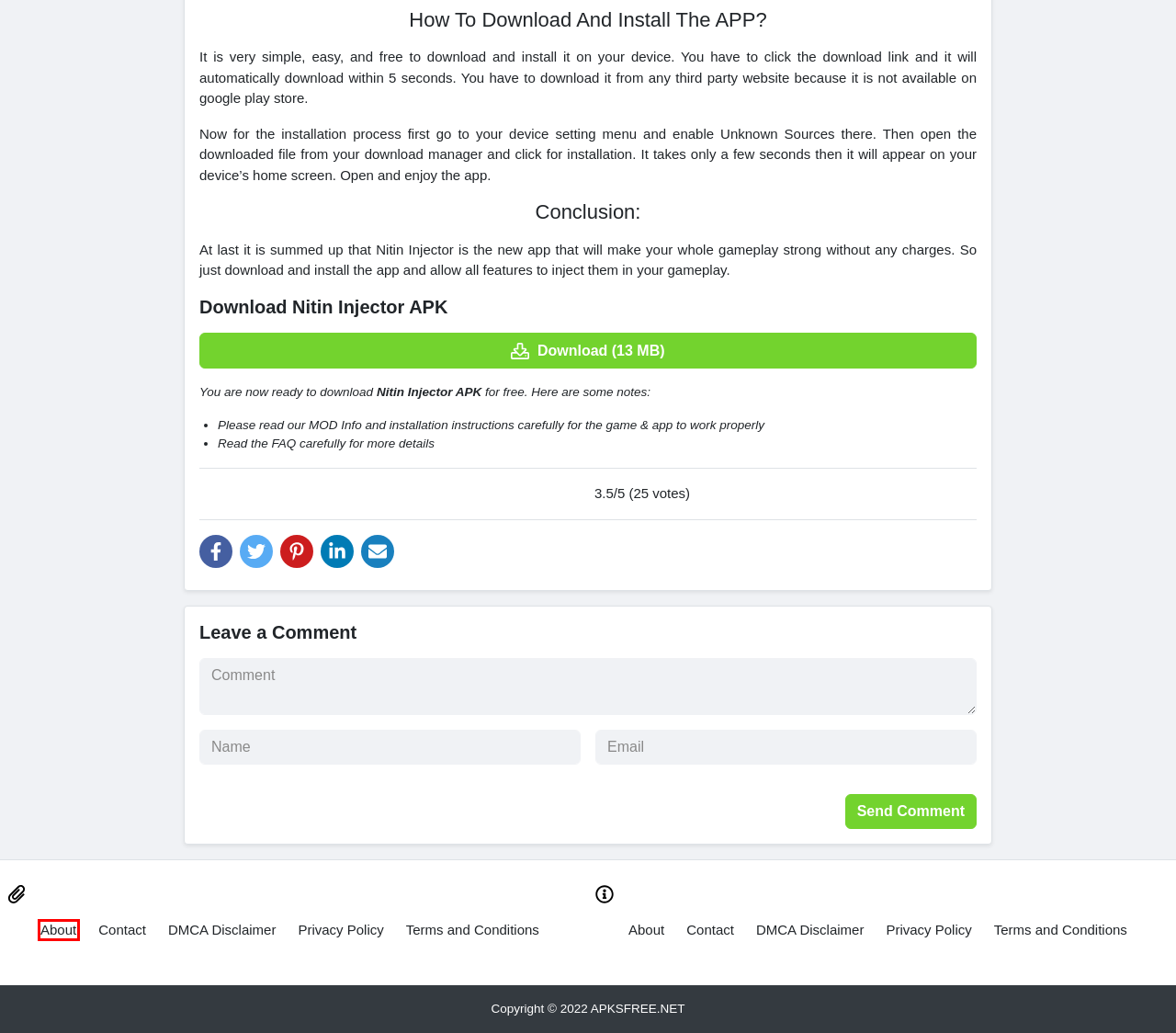With the provided webpage screenshot containing a red bounding box around a UI element, determine which description best matches the new webpage that appears after clicking the selected element. The choices are:
A. Contact
B. Games - Apksfree
C. Privacy Policy
D. About
E. DMCA Disclaimer
F. Apps - Apksfree
G. Terms and Conditions
H. Star Norz VIP Injector APK New Version v26 Download Free

D